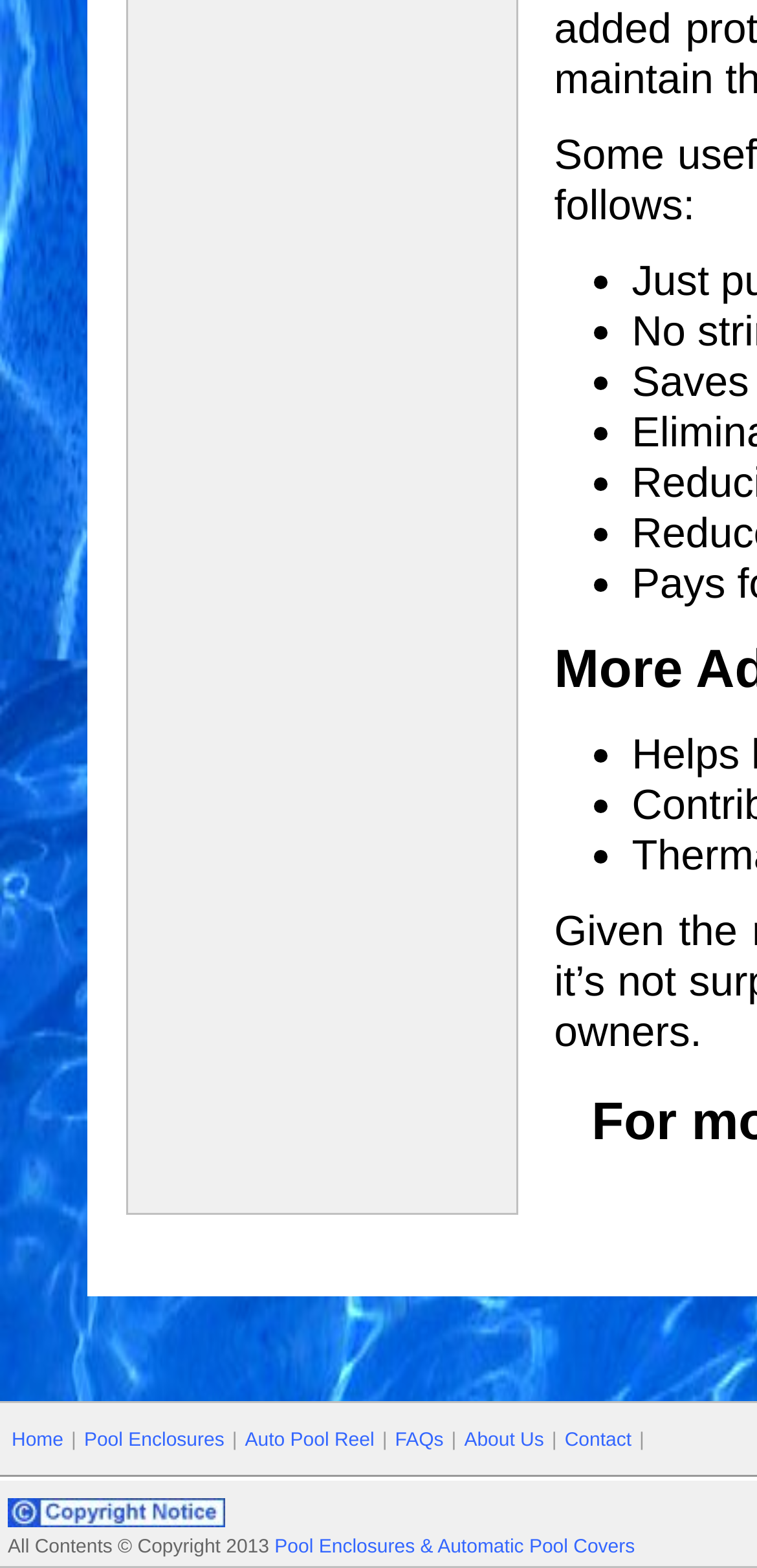What is the first menu item?
From the screenshot, supply a one-word or short-phrase answer.

Home